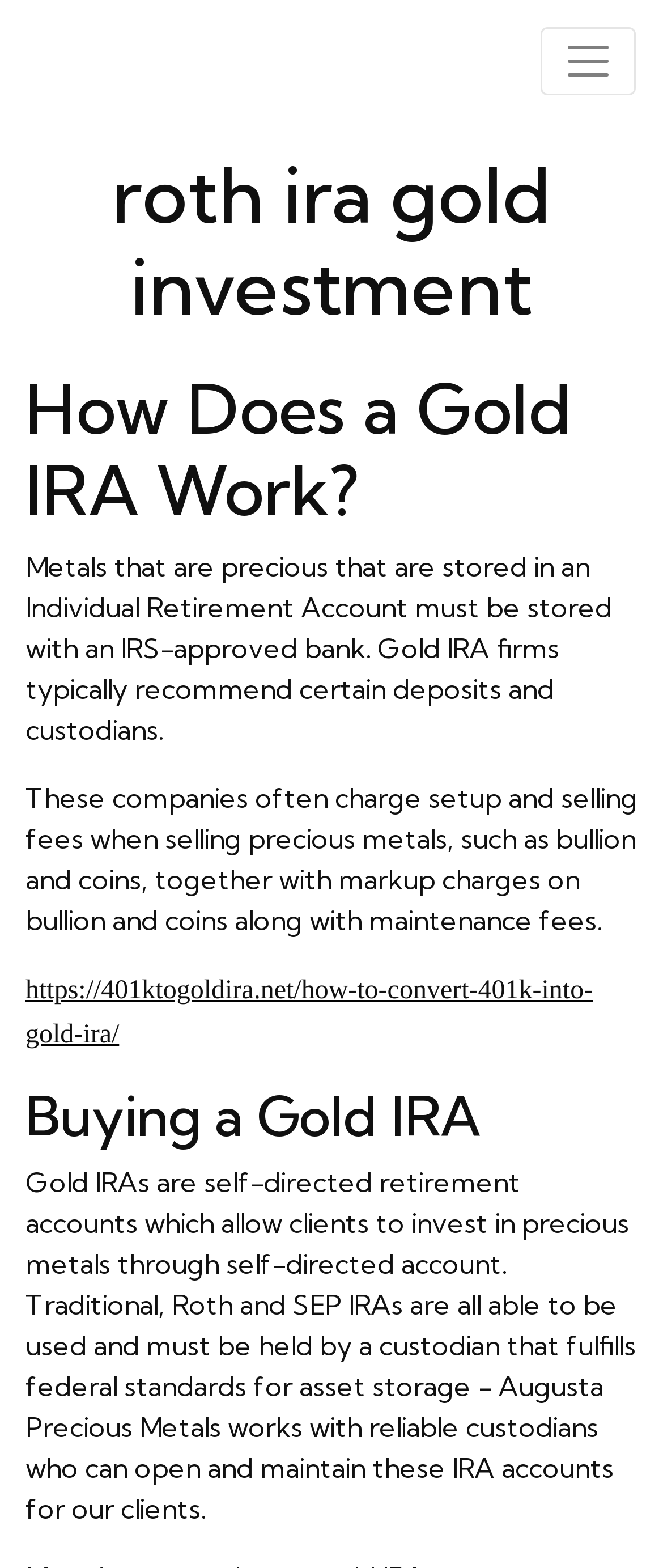Describe the webpage in detail, including text, images, and layout.

The webpage is about Roth IRA gold investment. At the top right corner, there is a button to toggle navigation. Below the button, there is a large heading that reads "Roth IRA Gold Investment". 

Underneath the heading, there is another heading that asks "How Does a Gold IRA Work?". Below this heading, there are two paragraphs of text that explain the process of storing precious metals in an Individual Retirement Account and the fees associated with it. 

Further down, there is a link to a webpage about converting a 401k into a gold IRA. Below the link, there is a heading that reads "Buying a Gold IRA". Underneath this heading, there is a long paragraph of text that explains what a Gold IRA is and how it works, including the types of IRAs that can be used and the role of custodians.